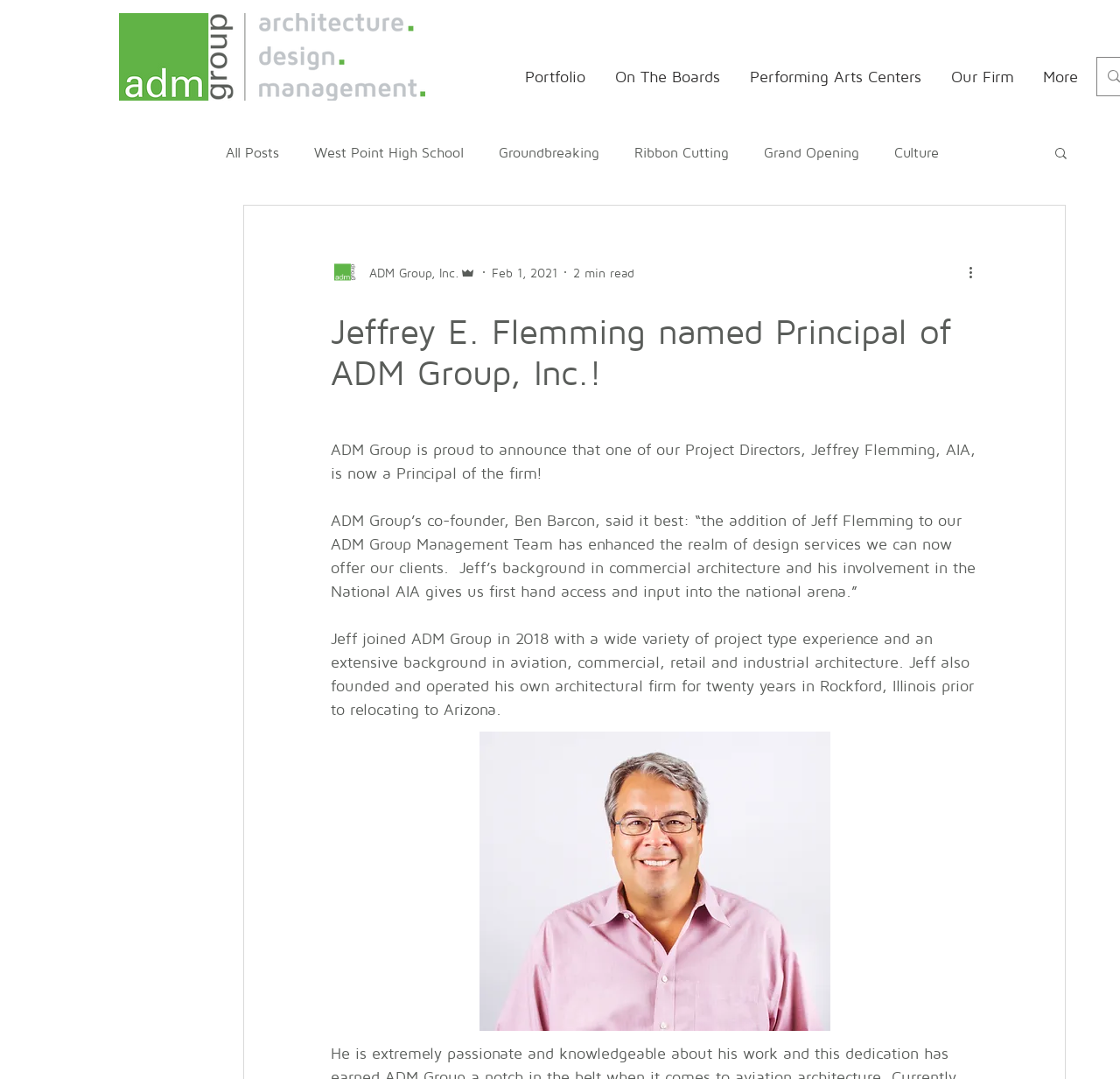Using the format (top-left x, top-left y, bottom-right x, bottom-right y), and given the element description, identify the bounding box coordinates within the screenshot: Ribbon Cutting

[0.566, 0.134, 0.651, 0.148]